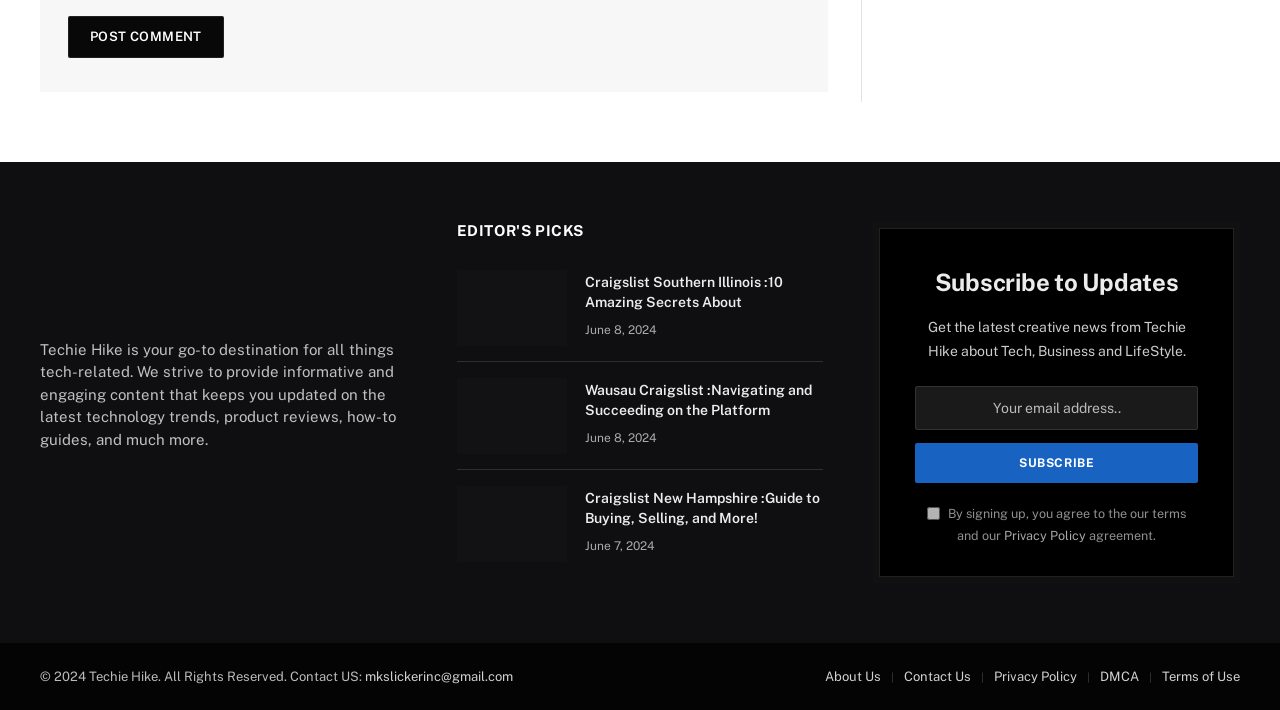Can you find the bounding box coordinates for the UI element given this description: "DMCA"? Provide the coordinates as four float numbers between 0 and 1: [left, top, right, bottom].

[0.859, 0.942, 0.89, 0.963]